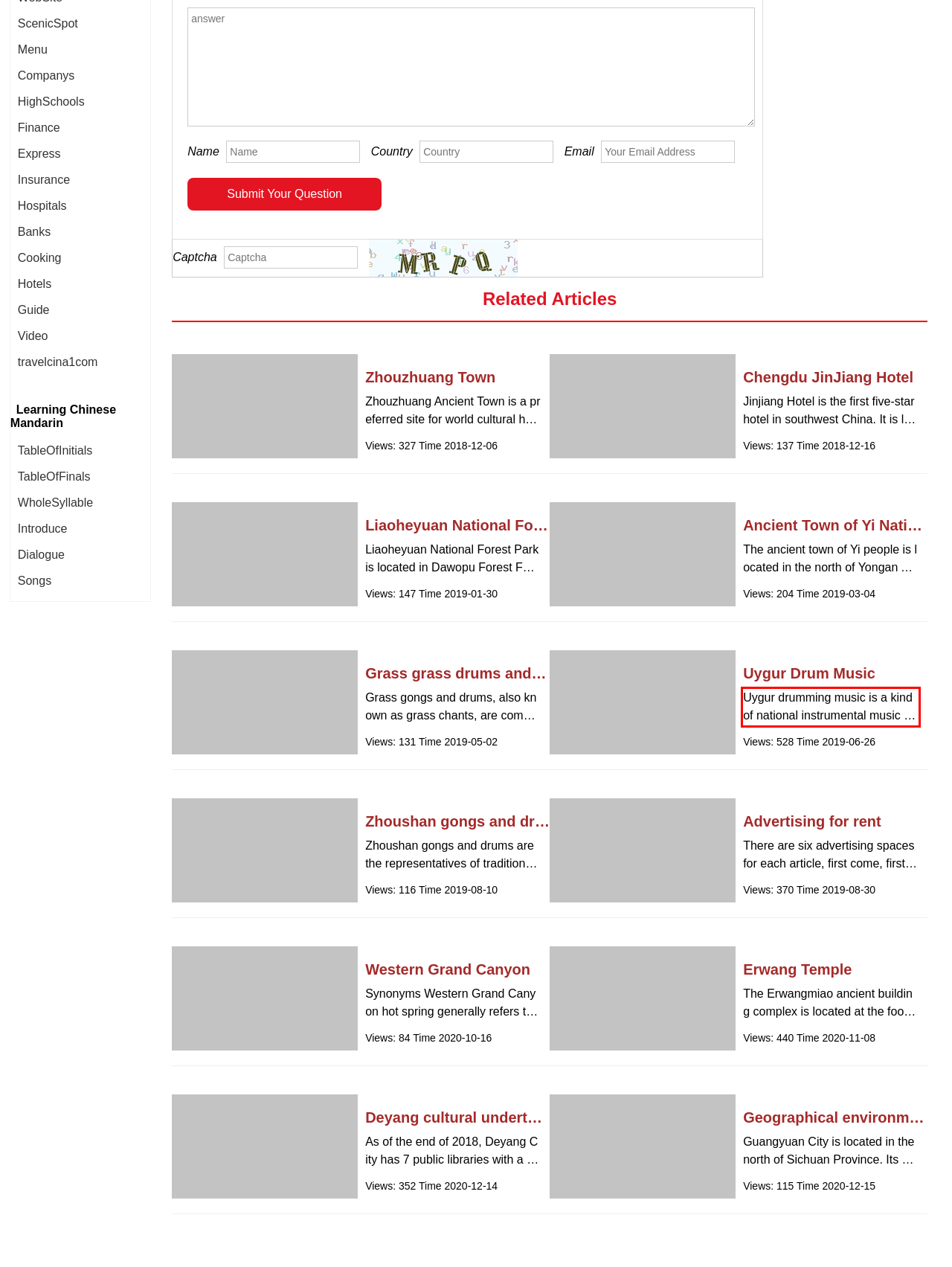From the given screenshot of a webpage, identify the red bounding box and extract the text content within it.

Uygur drumming music is a kind of national instrumental music widely circulated in the Uygur communities in the north and south of Tianshan Mountains, Xinjiang. Uygur drum music is an important kind o.